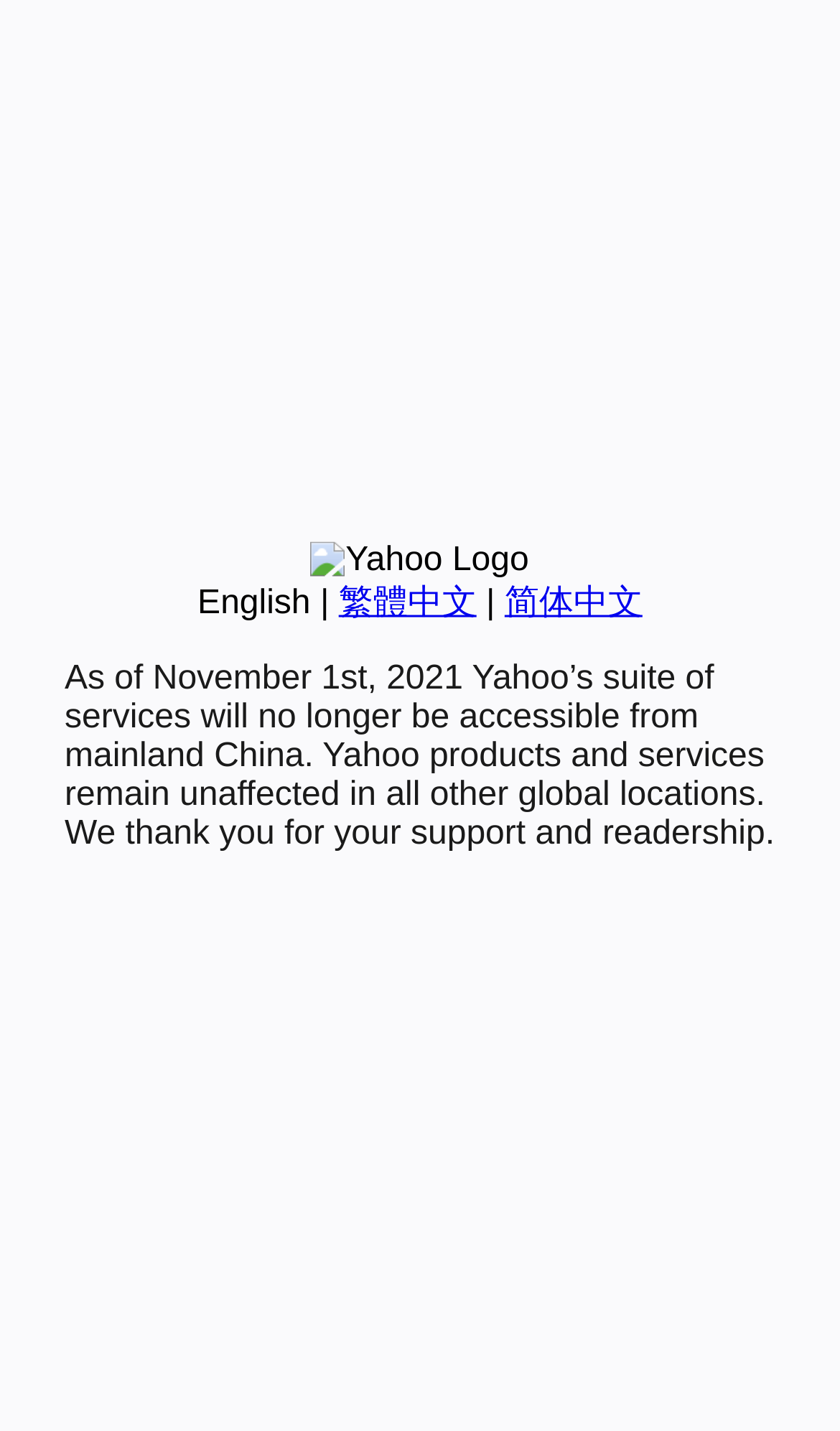Please provide the bounding box coordinates for the UI element as described: "简体中文". The coordinates must be four floats between 0 and 1, represented as [left, top, right, bottom].

[0.601, 0.409, 0.765, 0.434]